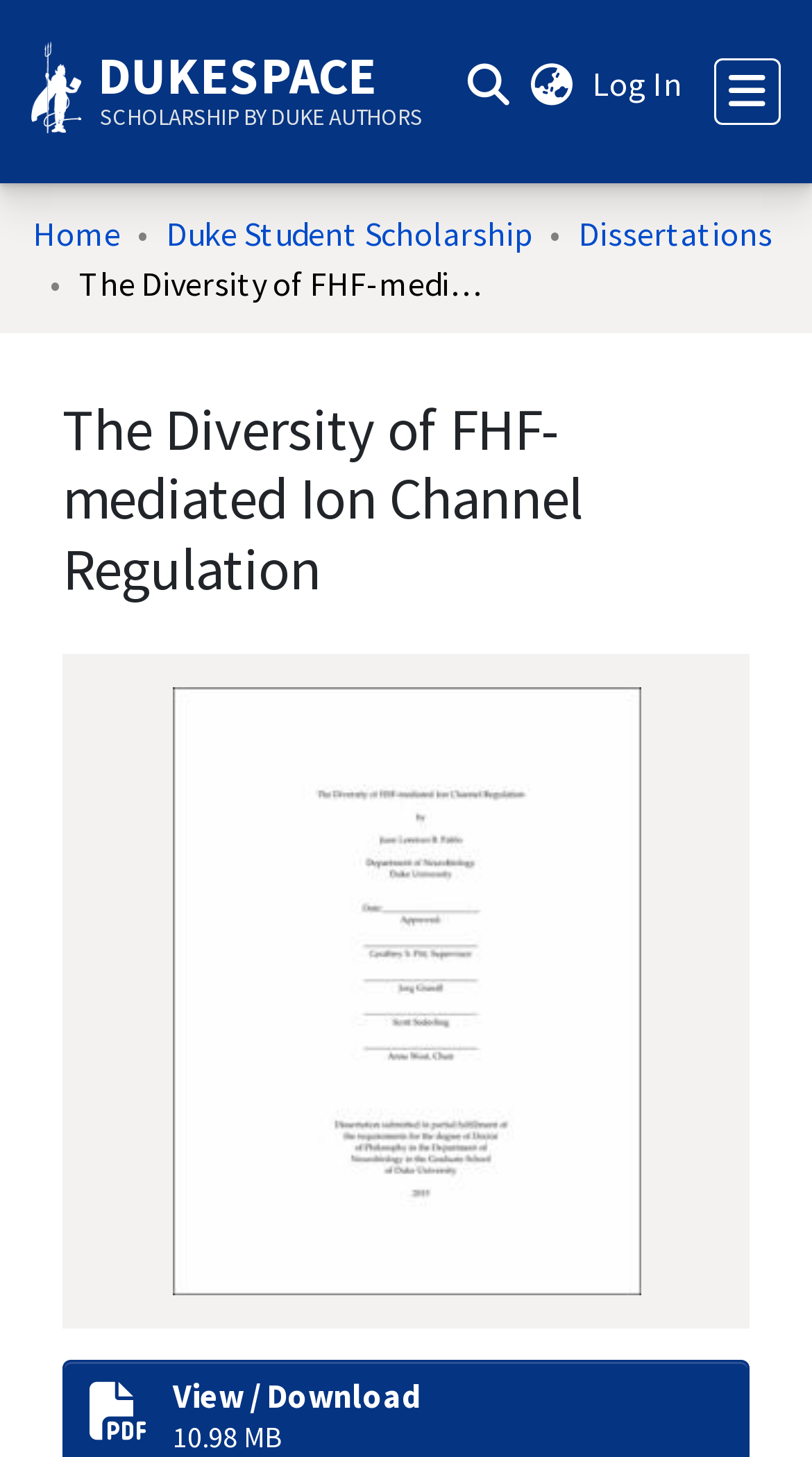Identify the bounding box coordinates of the clickable region required to complete the instruction: "Switch language". The coordinates should be given as four float numbers within the range of 0 and 1, i.e., [left, top, right, bottom].

[0.647, 0.04, 0.711, 0.074]